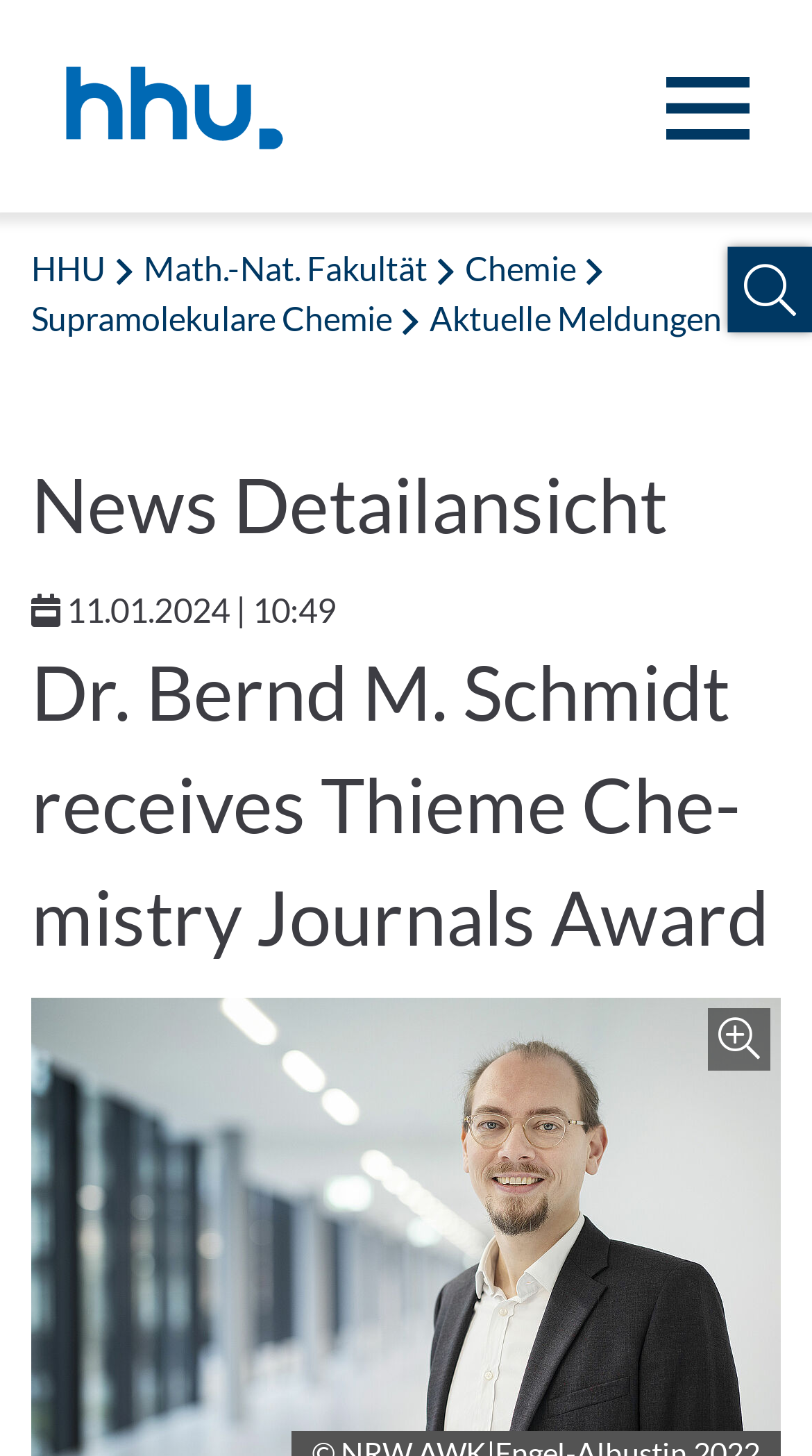Locate the bounding box of the user interface element based on this description: "lotto".

None